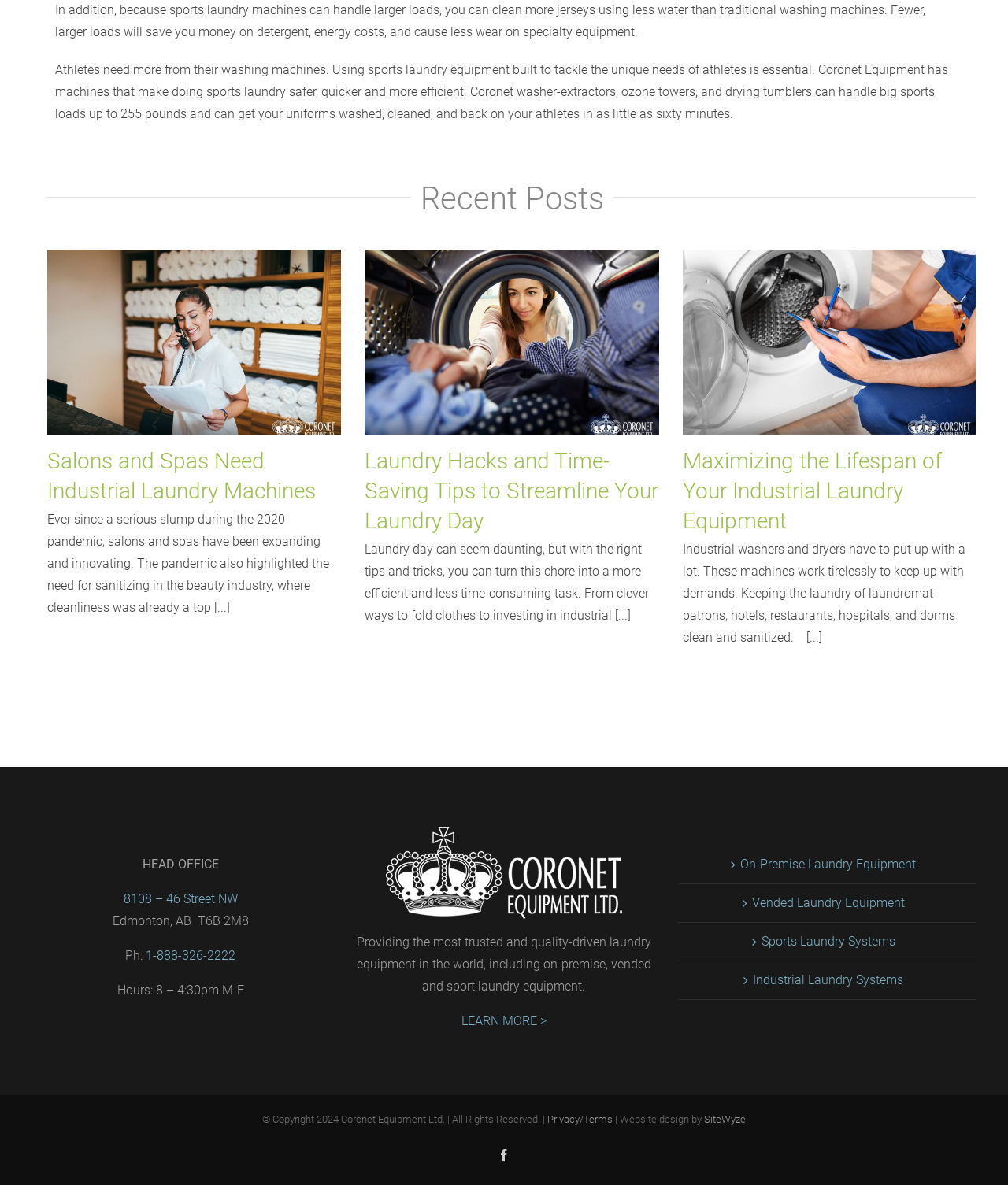Find and specify the bounding box coordinates that correspond to the clickable region for the instruction: "Explore On-Premise Laundry Equipment".

[0.682, 0.72, 0.961, 0.739]